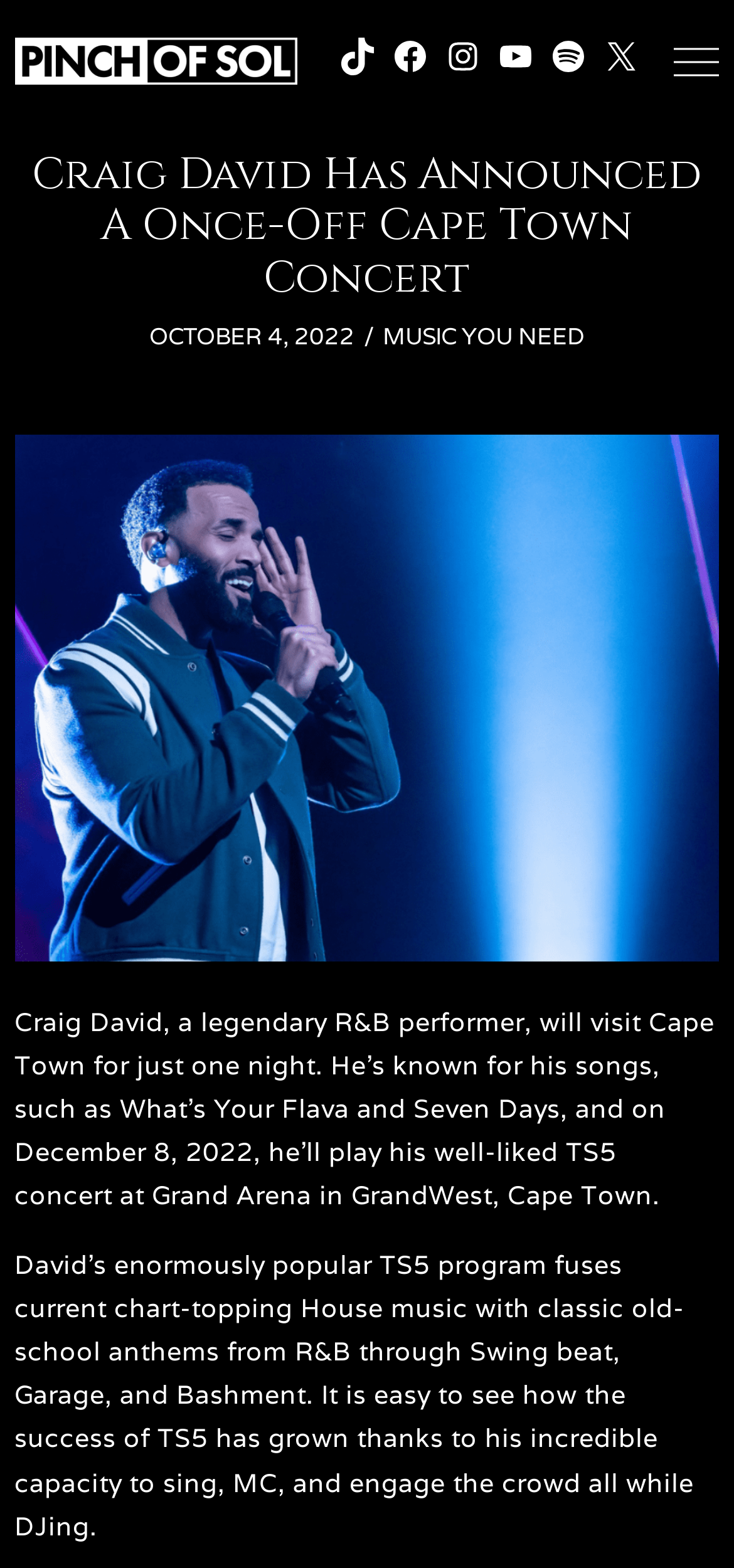Please give the bounding box coordinates of the area that should be clicked to fulfill the following instruction: "Click the Instagram link". The coordinates should be in the format of four float numbers from 0 to 1, i.e., [left, top, right, bottom].

[0.605, 0.024, 0.656, 0.048]